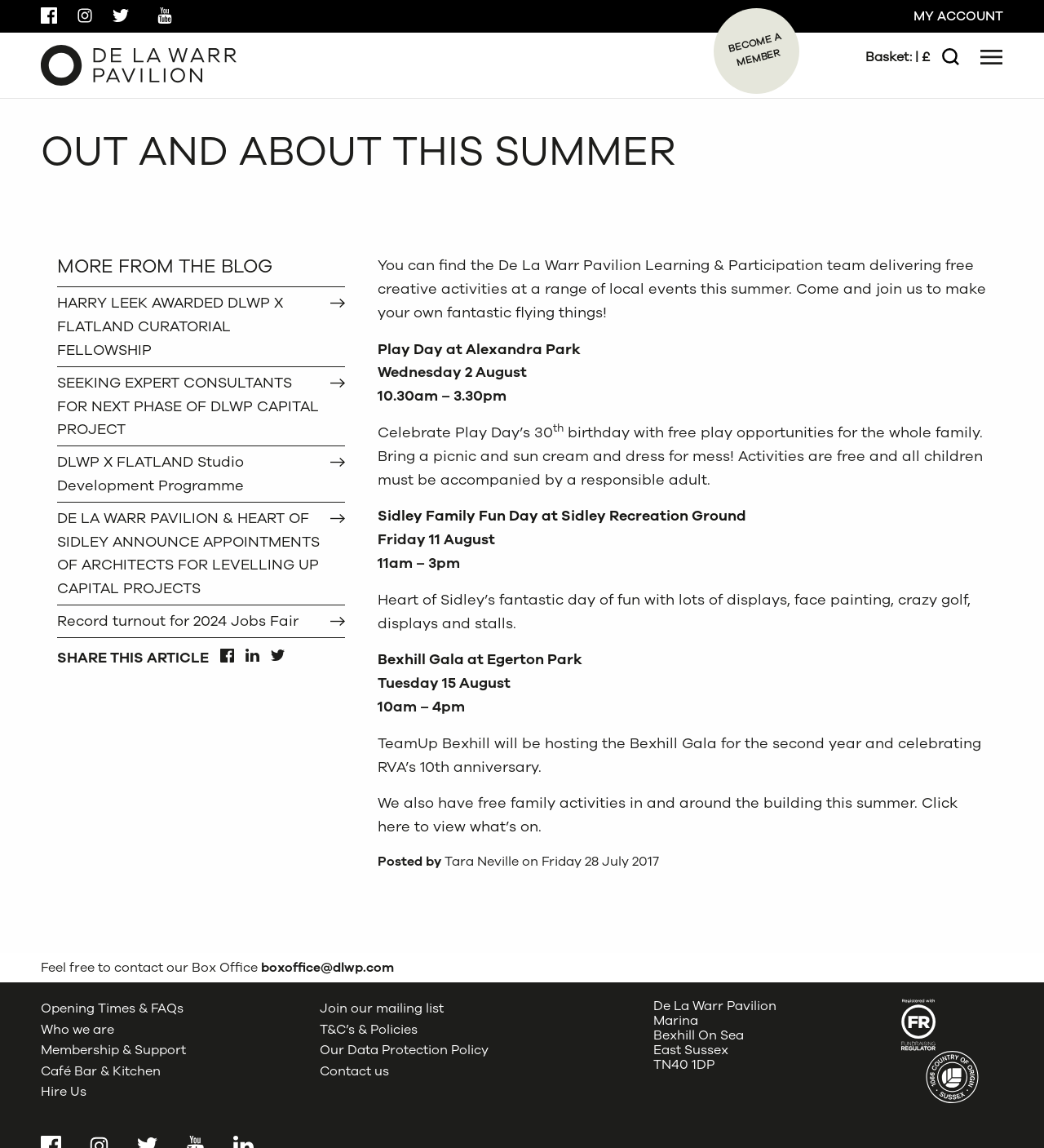Please determine the bounding box coordinates for the UI element described here. Use the format (top-left x, top-left y, bottom-right x, bottom-right y) with values bounded between 0 and 1: Opening Times & FAQs

[0.039, 0.87, 0.176, 0.886]